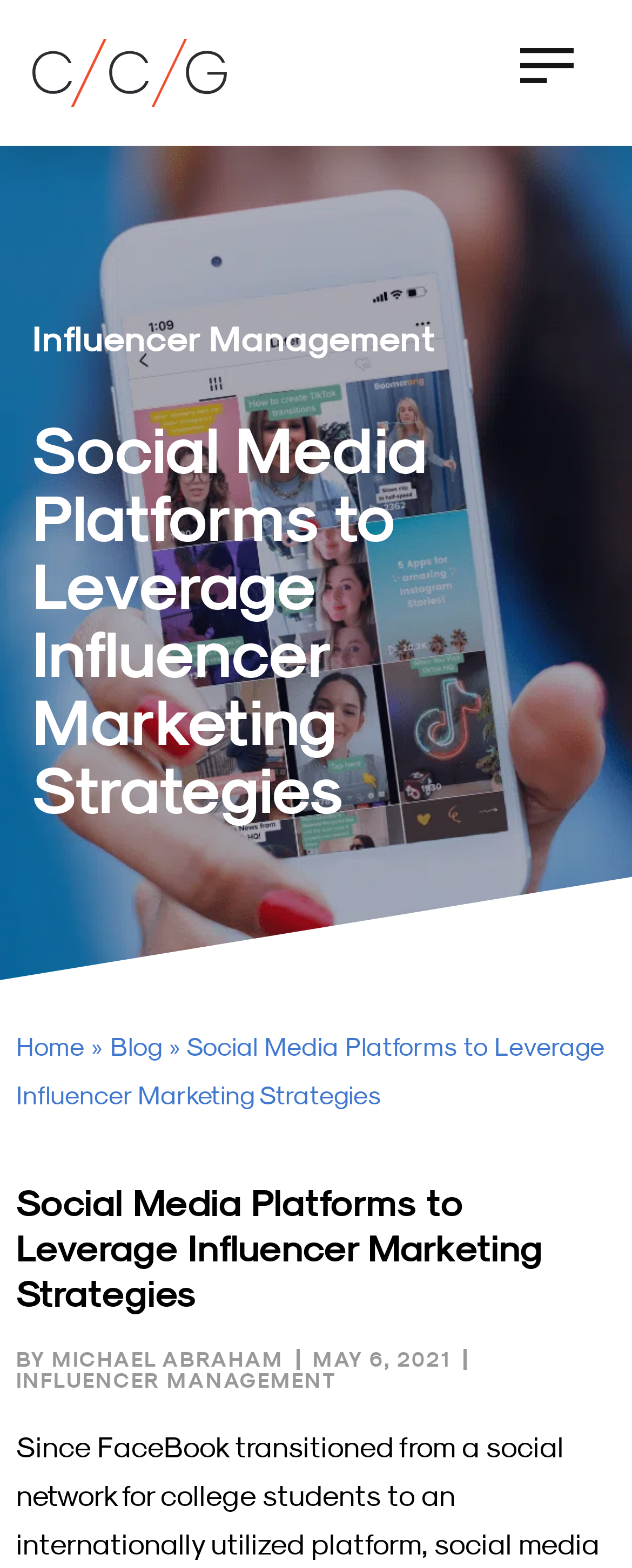Create a detailed narrative of the webpage’s visual and textual elements.

The webpage is about a blog post titled "Social Media Platforms to Leverage Influencer Marketing Strategies" from a creative digital marketing agency in California. At the top left corner, there is a logo of the agency, CCG, which is a clickable link. Next to it, on the top right corner, there is another image, also a clickable link.

Below the logo, there is a main heading that spans almost the entire width of the page, stating the title of the blog post. Underneath the heading, there are three navigation links: "Influencer Management", "Home", and "Blog", which are aligned horizontally and positioned near the top of the page.

On the lower half of the page, there is a large block of text, which is the content of the blog post. The author of the post, Michael Abraham, is credited at the top of this section, along with the date of publication, May 6, 2021. The text is divided into sections, with headings and paragraphs that discuss the topic of leveraging influencer marketing strategies on social media platforms.